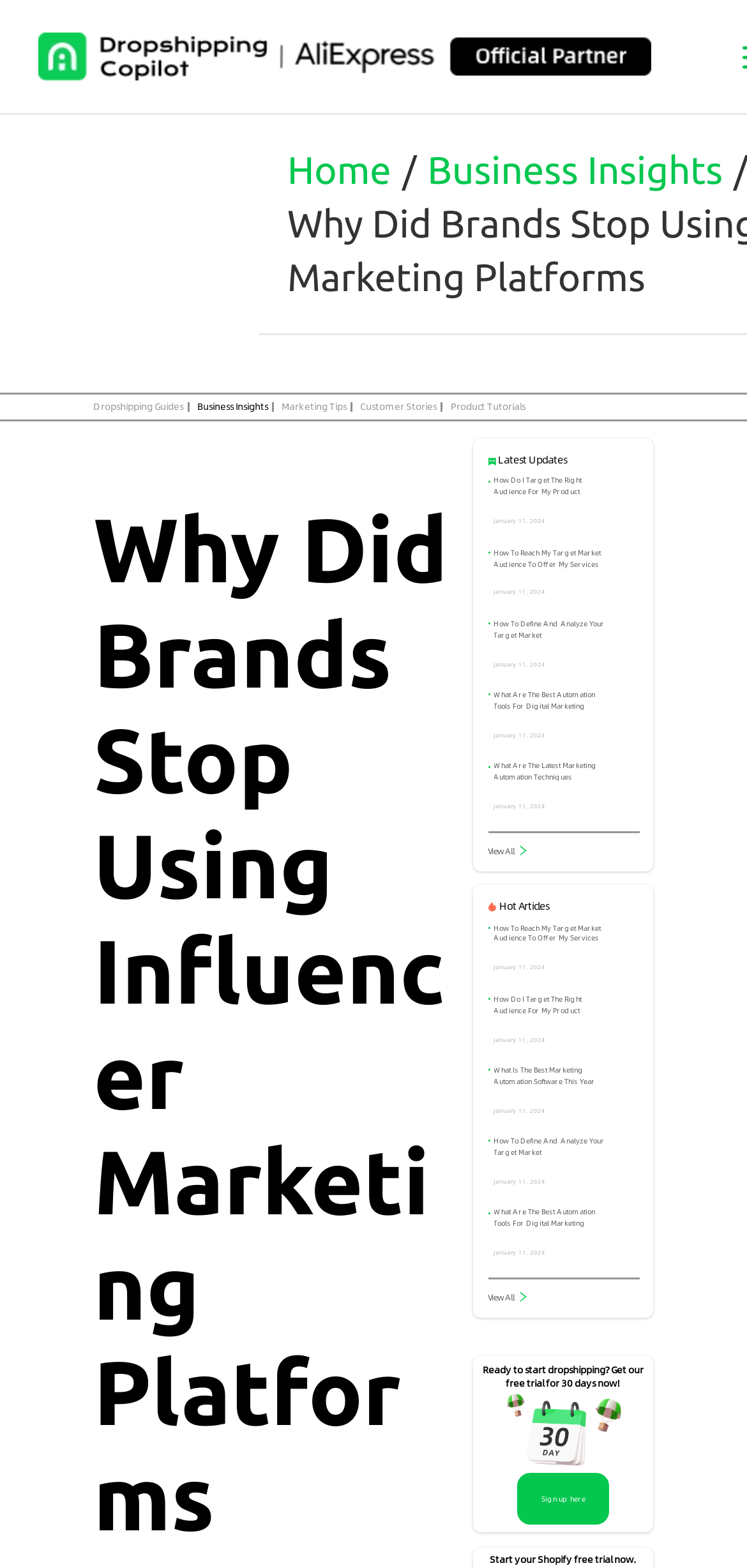Identify the bounding box coordinates of the specific part of the webpage to click to complete this instruction: "View all latest updates".

[0.653, 0.539, 0.855, 0.547]